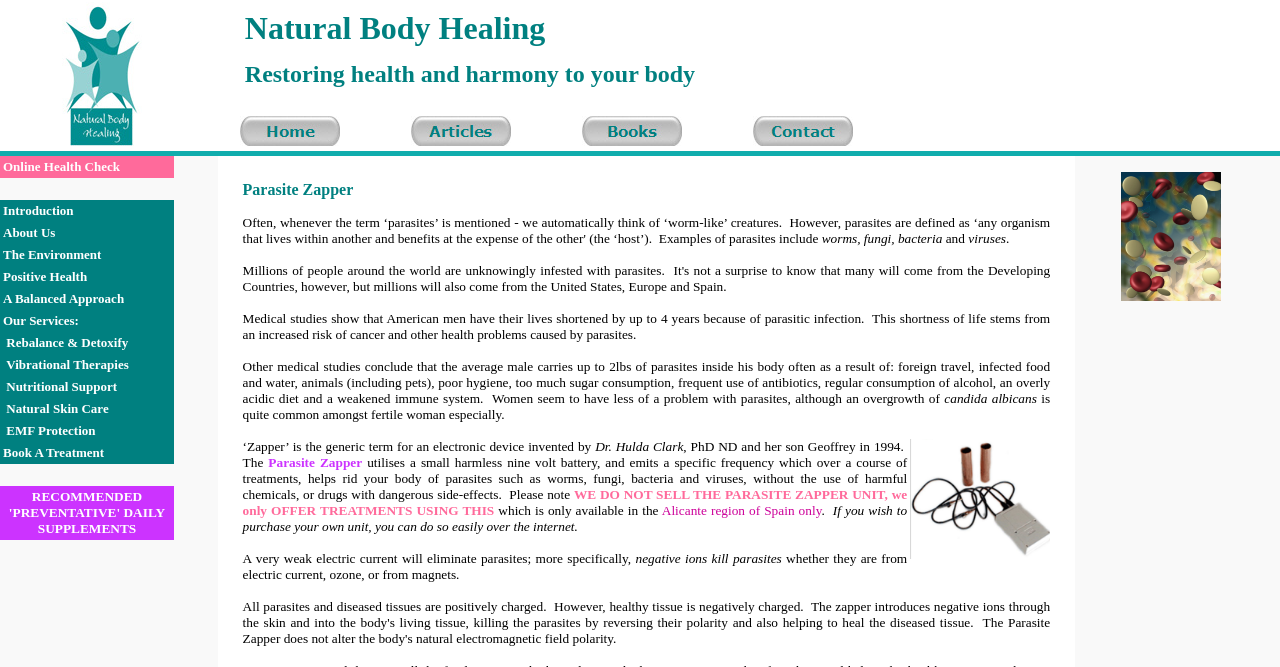Determine the bounding box coordinates for the clickable element to execute this instruction: "Read About Us". Provide the coordinates as four float numbers between 0 and 1, i.e., [left, top, right, bottom].

[0.002, 0.337, 0.043, 0.36]